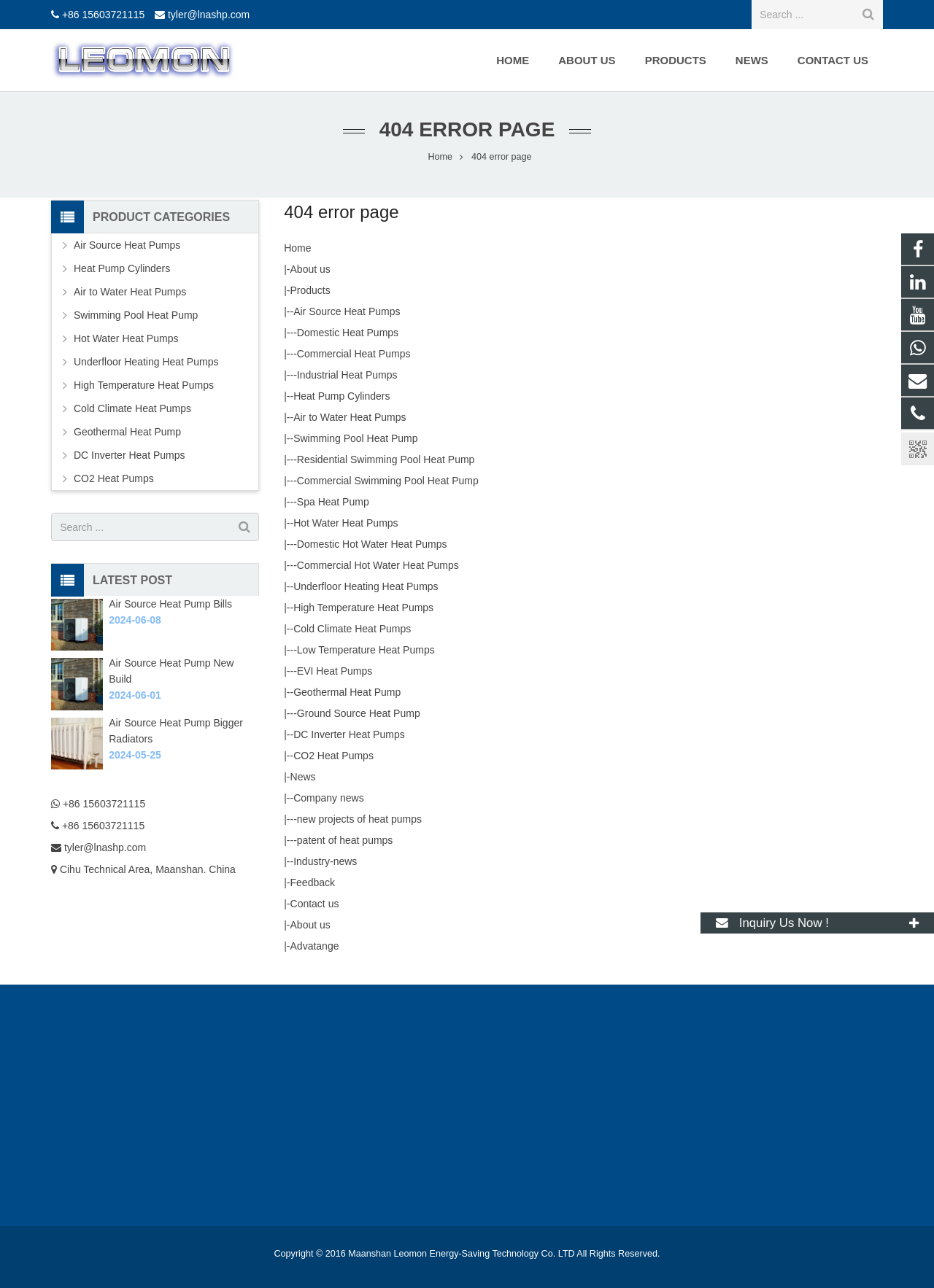Identify the bounding box coordinates of the section to be clicked to complete the task described by the following instruction: "Go to home page". The coordinates should be four float numbers between 0 and 1, formatted as [left, top, right, bottom].

[0.516, 0.023, 0.582, 0.071]